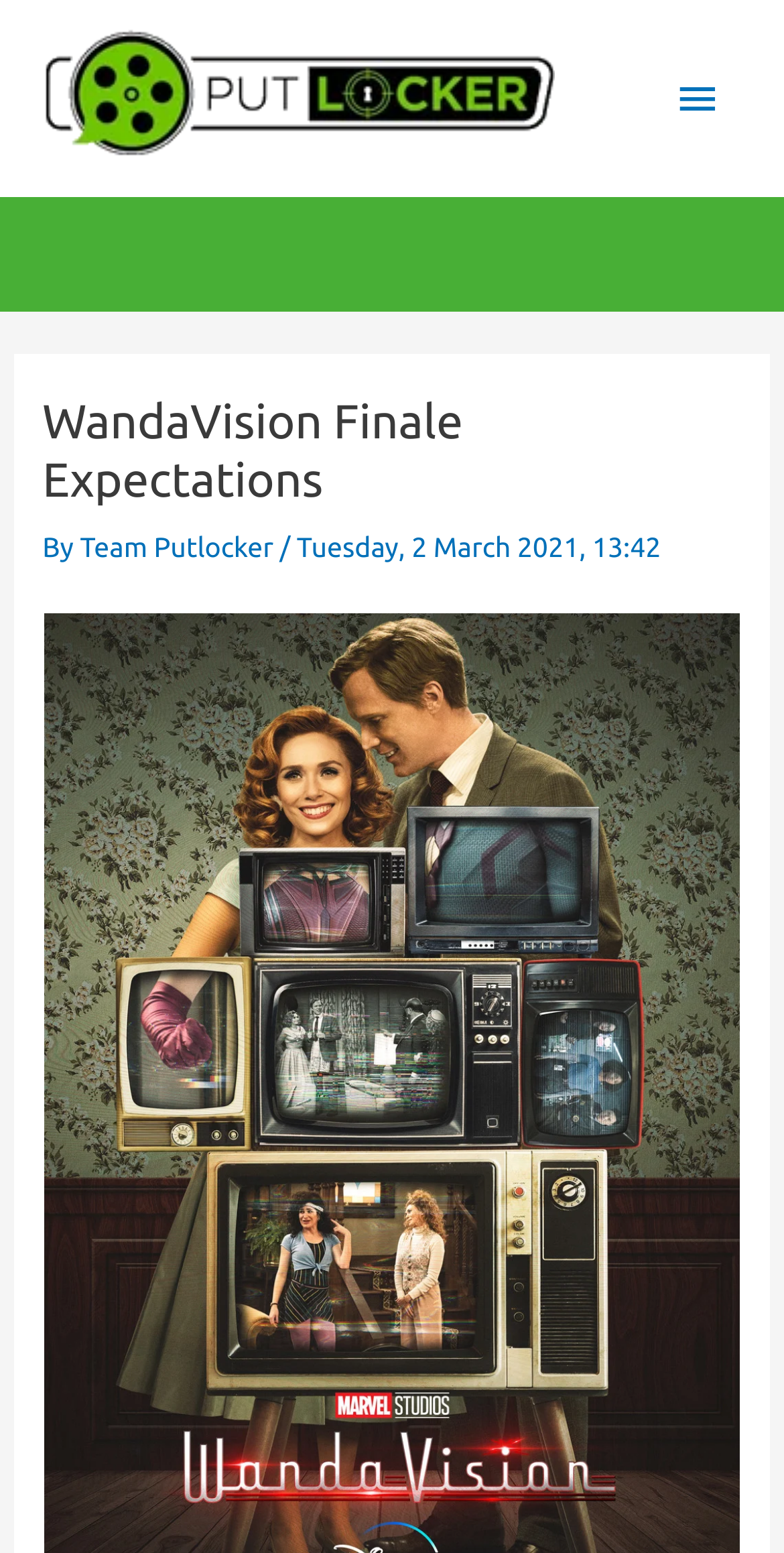Determine the bounding box coordinates for the UI element described. Format the coordinates as (top-left x, top-left y, bottom-right x, bottom-right y) and ensure all values are between 0 and 1. Element description: Careers

None